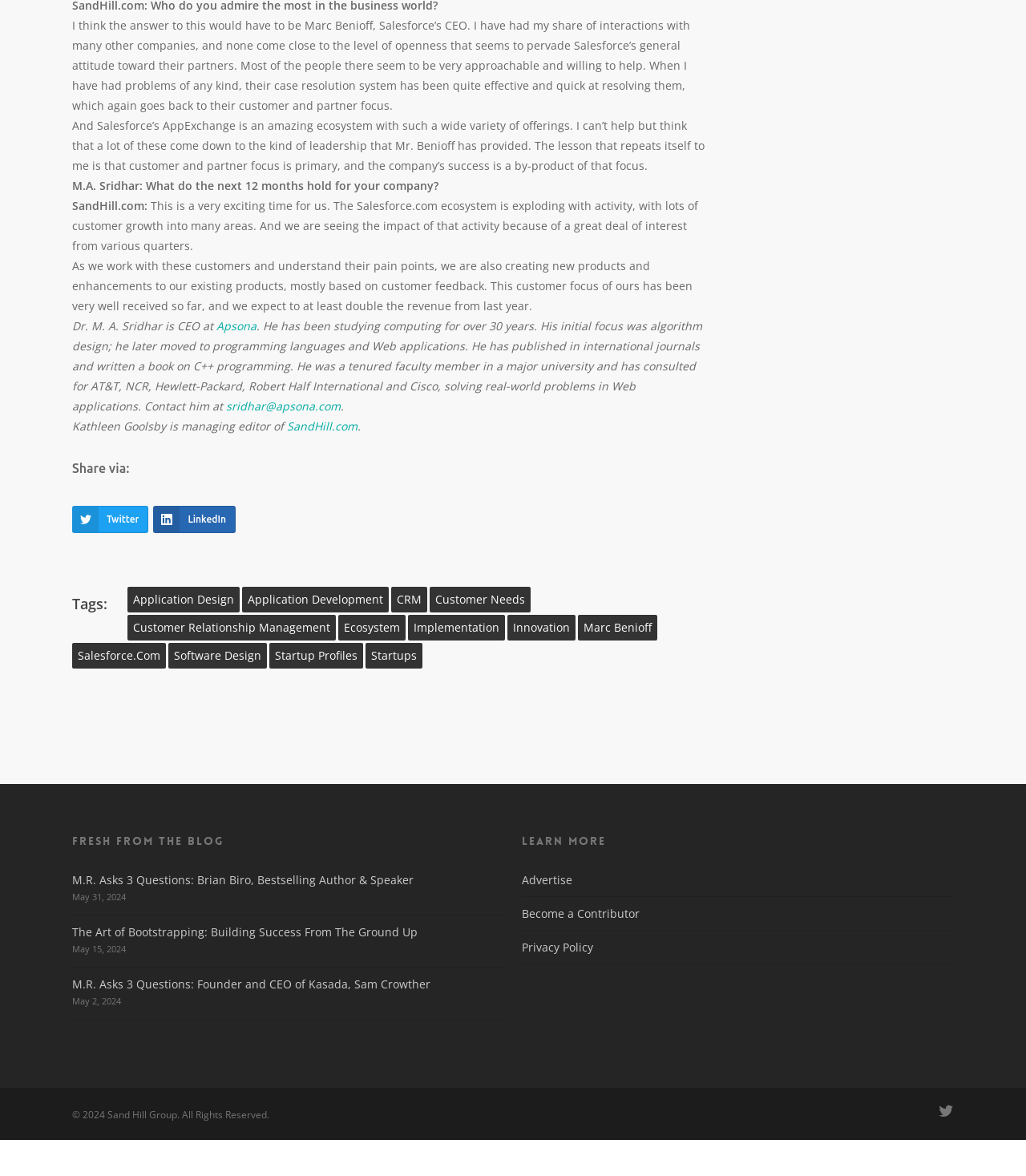Find the bounding box coordinates of the element's region that should be clicked in order to follow the given instruction: "click CONTACT US". The coordinates should consist of four float numbers between 0 and 1, i.e., [left, top, right, bottom].

None